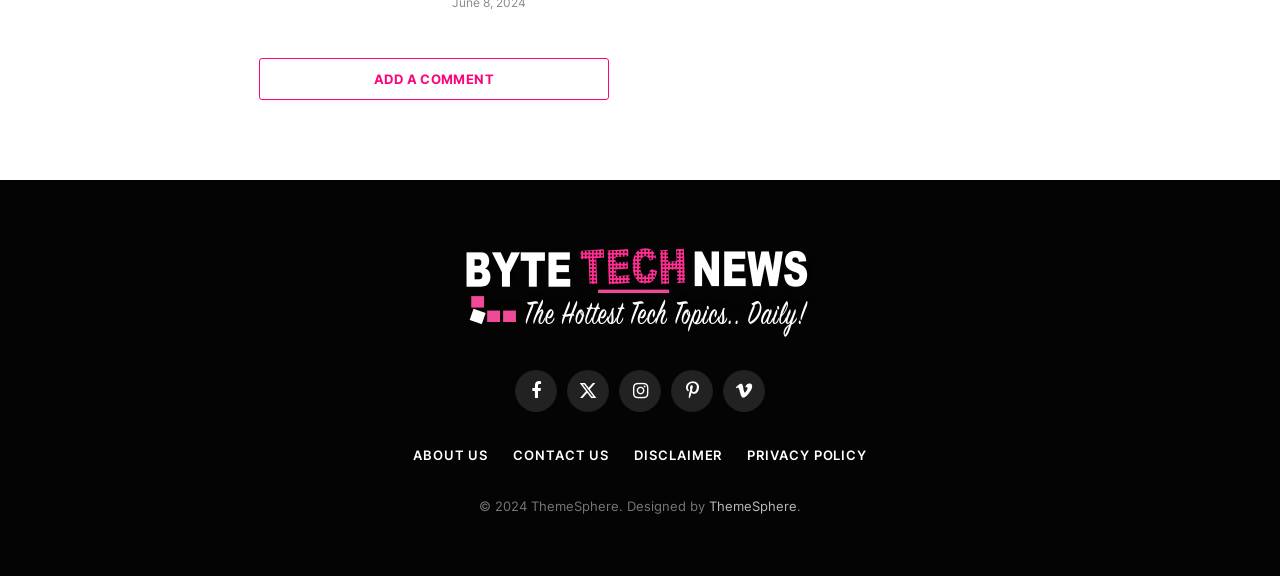Using the description: "Pinterest", determine the UI element's bounding box coordinates. Ensure the coordinates are in the format of four float numbers between 0 and 1, i.e., [left, top, right, bottom].

[0.524, 0.643, 0.557, 0.715]